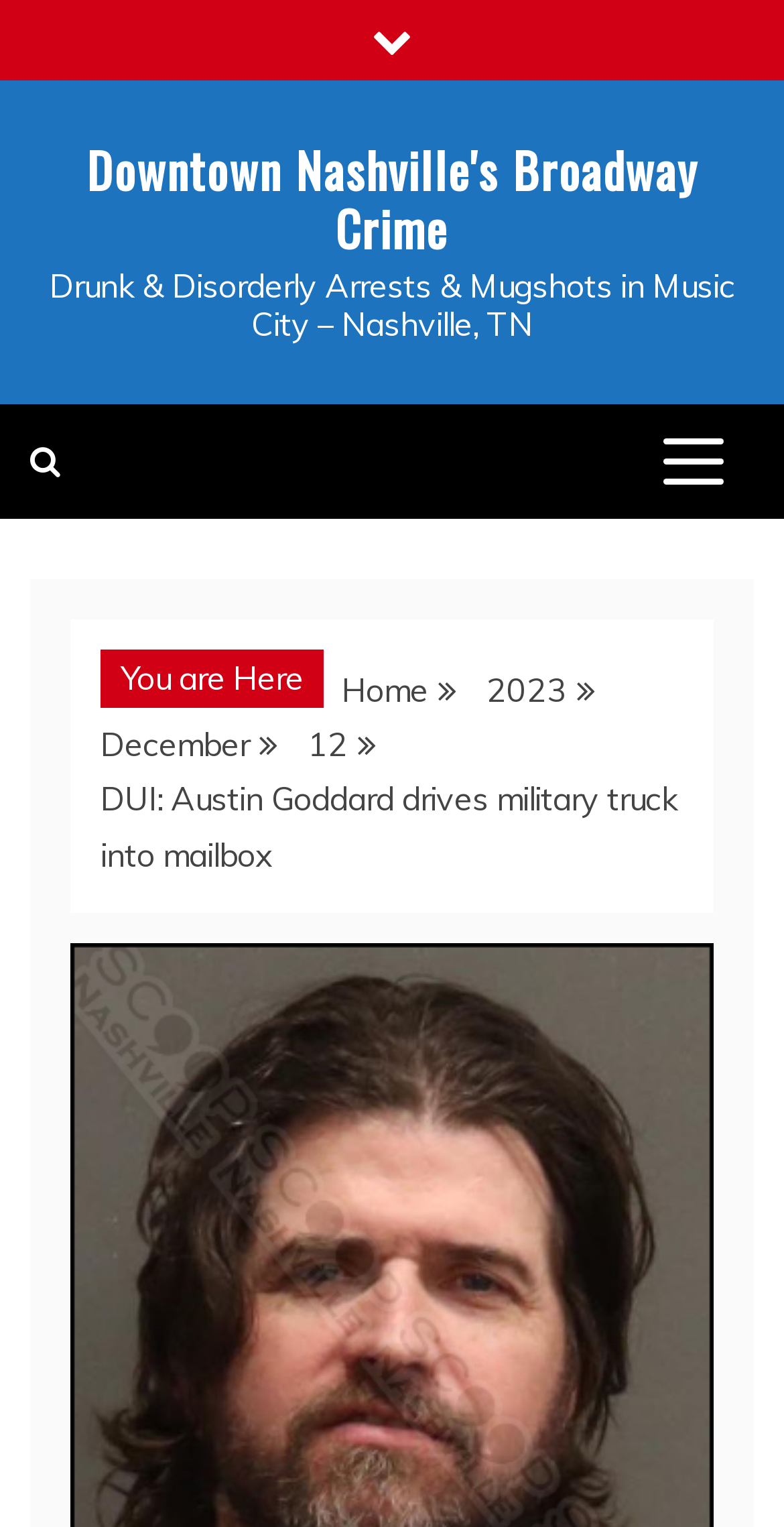How many links are present in the breadcrumbs navigation?
Using the information from the image, provide a comprehensive answer to the question.

The breadcrumbs navigation element contains 4 links: 'Home', '2023', 'December', and '12'. These links can be found by examining the navigation element and its child link elements.